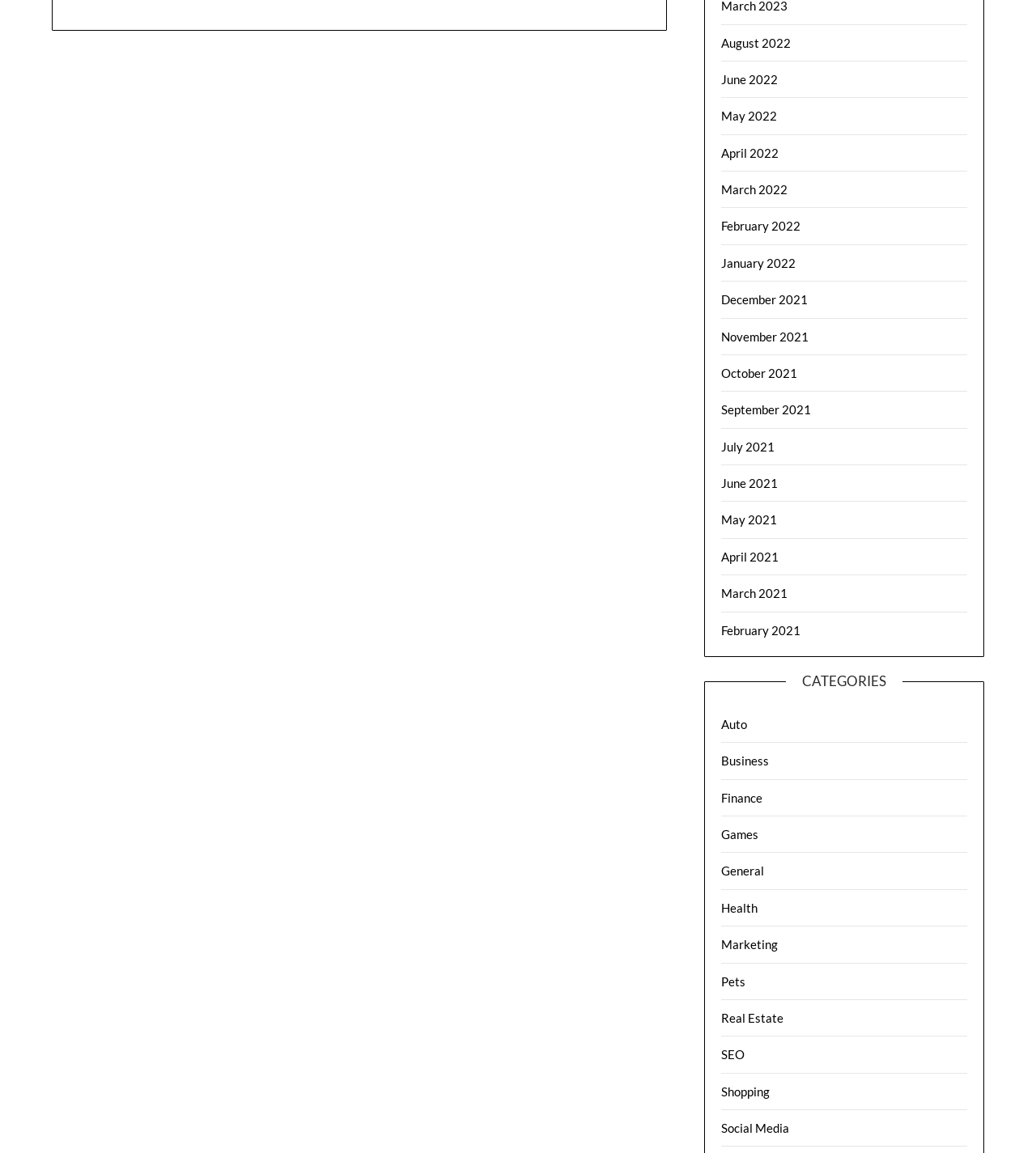Find the bounding box coordinates of the clickable area that will achieve the following instruction: "Browse Auto category".

[0.696, 0.622, 0.721, 0.634]